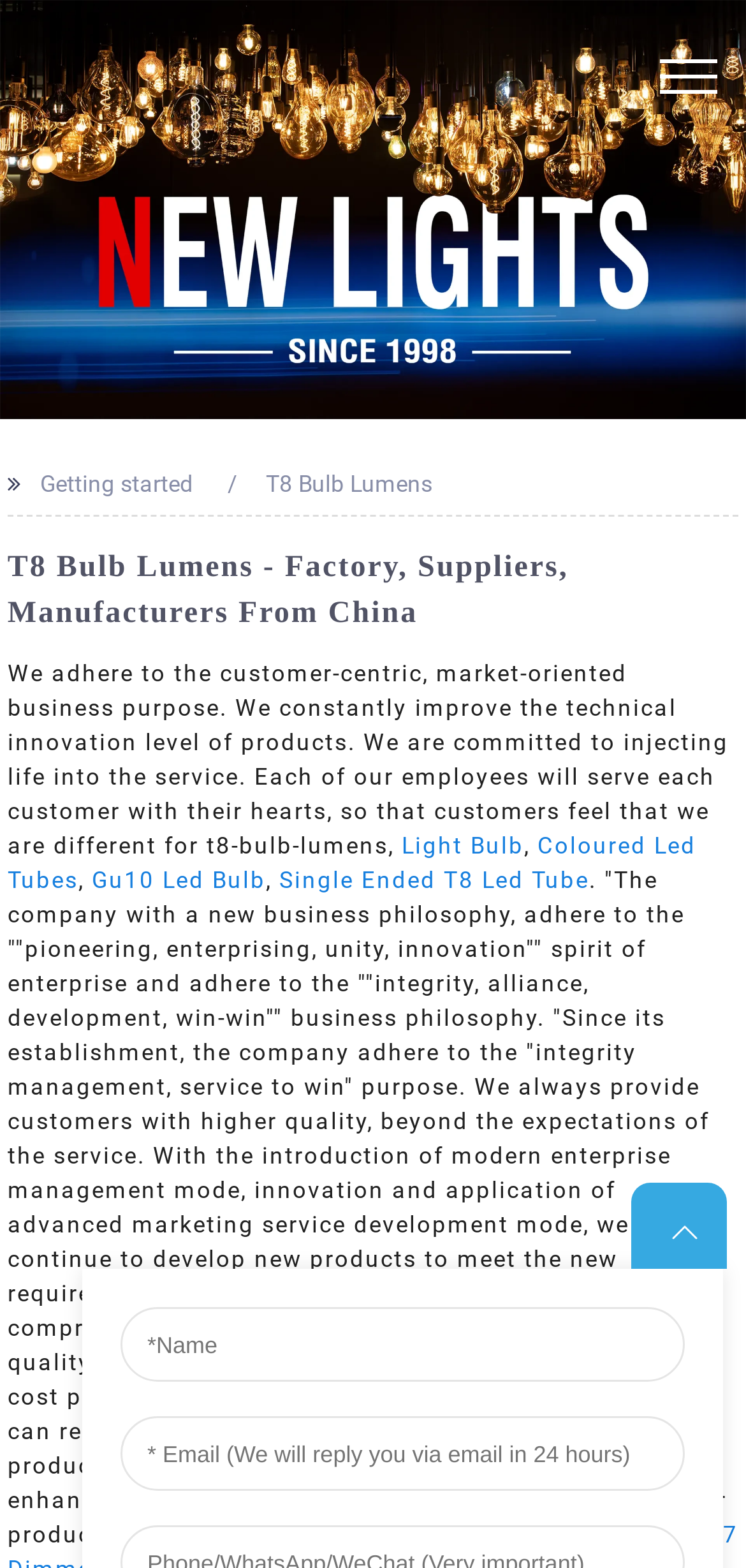Please determine the bounding box coordinates, formatted as (top-left x, top-left y, bottom-right x, bottom-right y), with all values as floating point numbers between 0 and 1. Identify the bounding box of the region described as: Light Bulb

[0.538, 0.531, 0.702, 0.548]